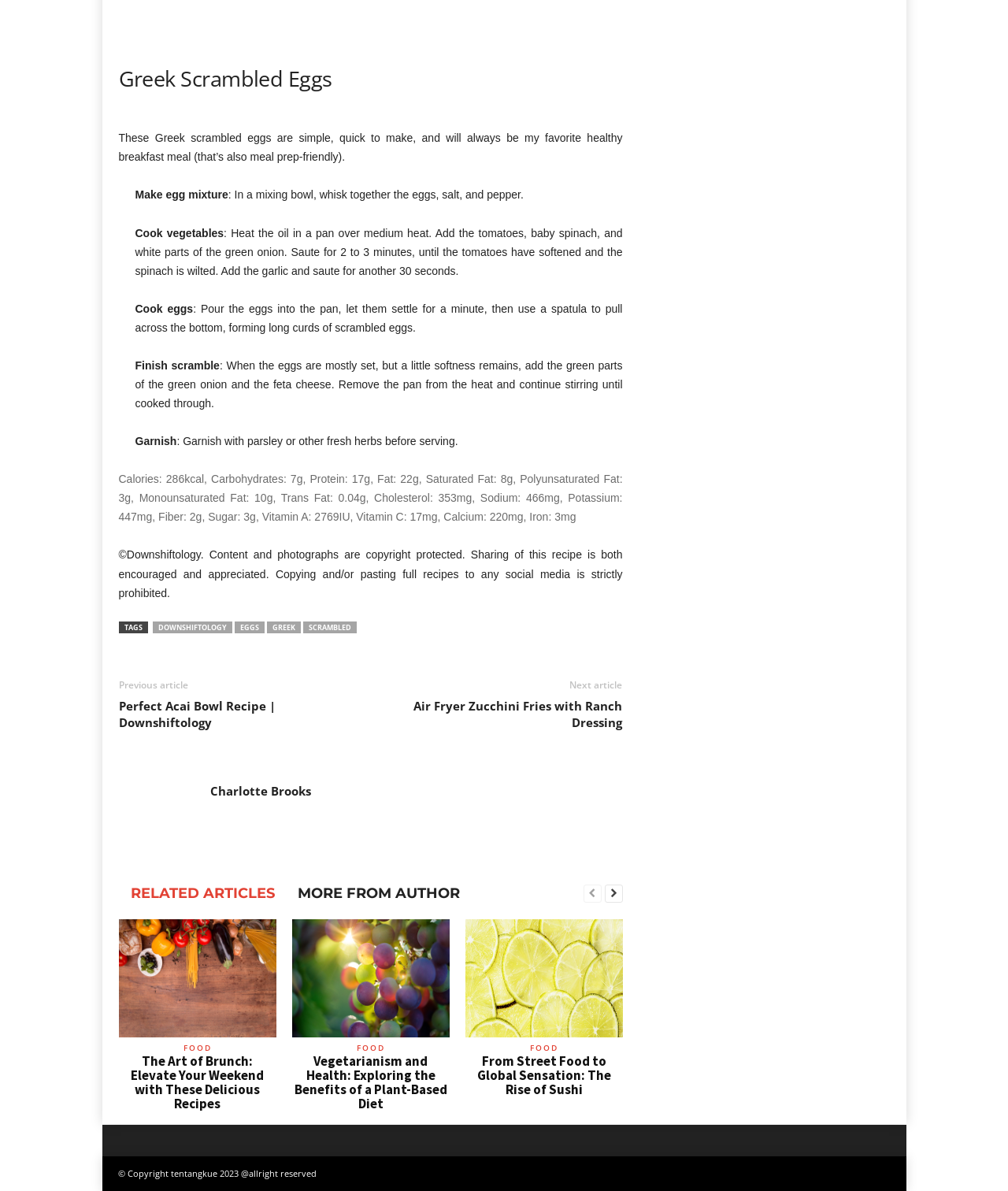Please find the bounding box coordinates of the element's region to be clicked to carry out this instruction: "Leave a comment".

None